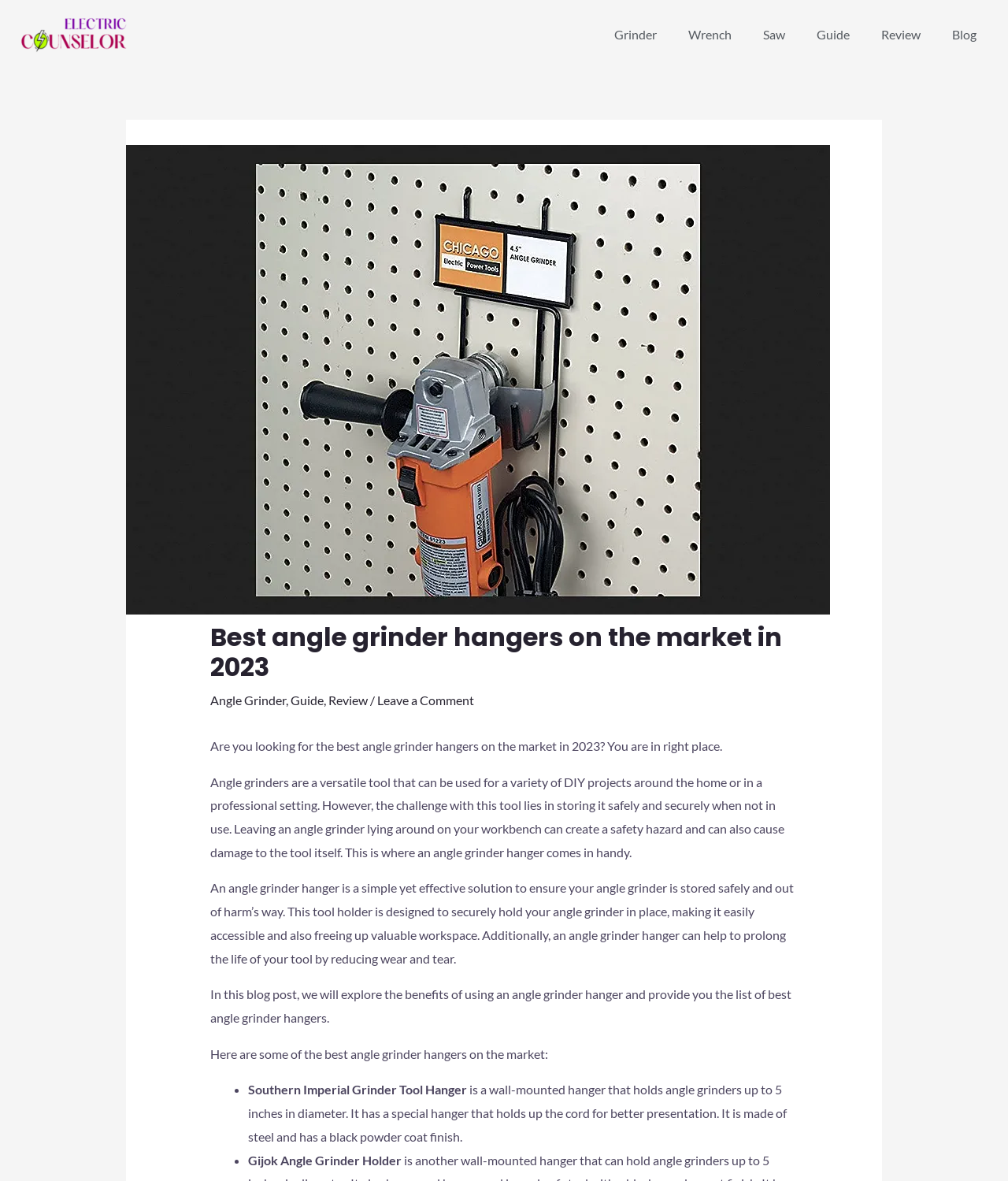Given the content of the image, can you provide a detailed answer to the question?
How many inches in diameter can the Southern Imperial Grinder Tool Hanger hold?

The webpage states that the Southern Imperial Grinder Tool Hanger is a wall-mounted hanger that holds angle grinders up to 5 inches in diameter.